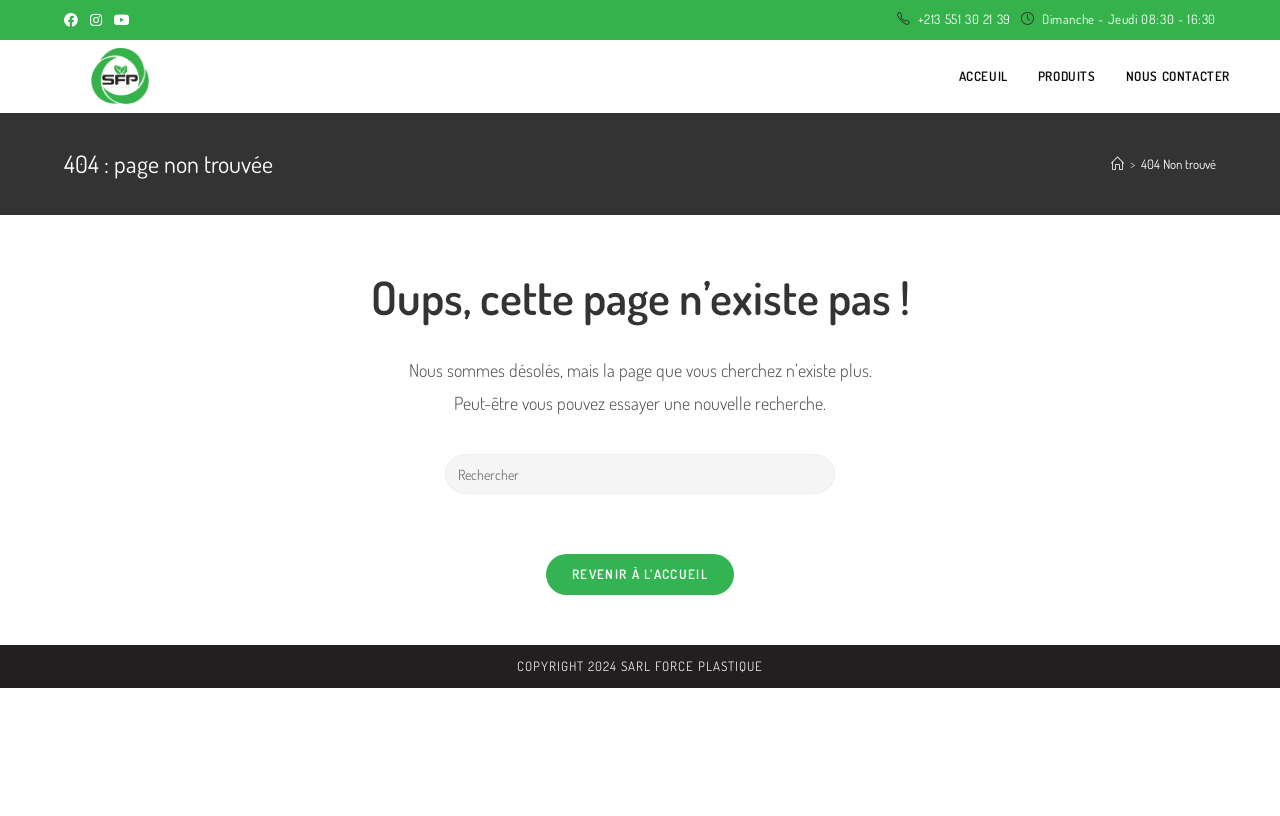Provide your answer in a single word or phrase: 
What is the copyright year displayed at the bottom of the webpage?

2024